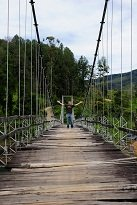Produce a meticulous caption for the image.

The image features a person standing in the center of a rustic wooden suspension bridge, with arms joyfully outstretched. The bridge's structure is supported by strong cables and displays signs of wear, suggesting it is a well-loved path. Lush greenery surrounds the bridge, with tall trees visible in the background, contributing to a serene, natural atmosphere. The sky above is partly cloudy, hinting at a calm day. This scene captures a moment of freedom and excitement, emphasizing the connection between nature and human experience.